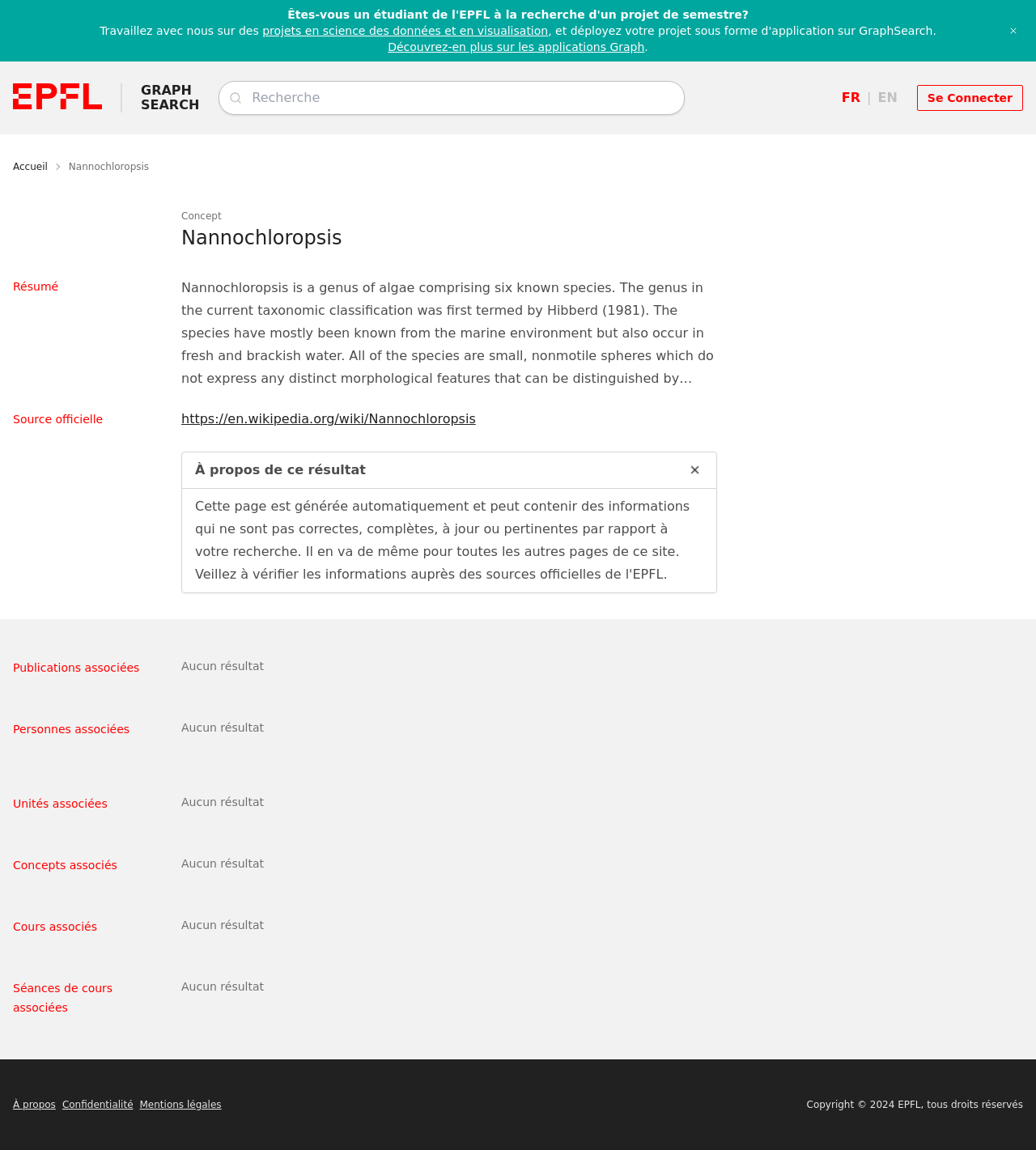Please identify the bounding box coordinates of the element I should click to complete this instruction: 'Close the notification'. The coordinates should be given as four float numbers between 0 and 1, like this: [left, top, right, bottom].

[0.969, 0.018, 0.988, 0.035]